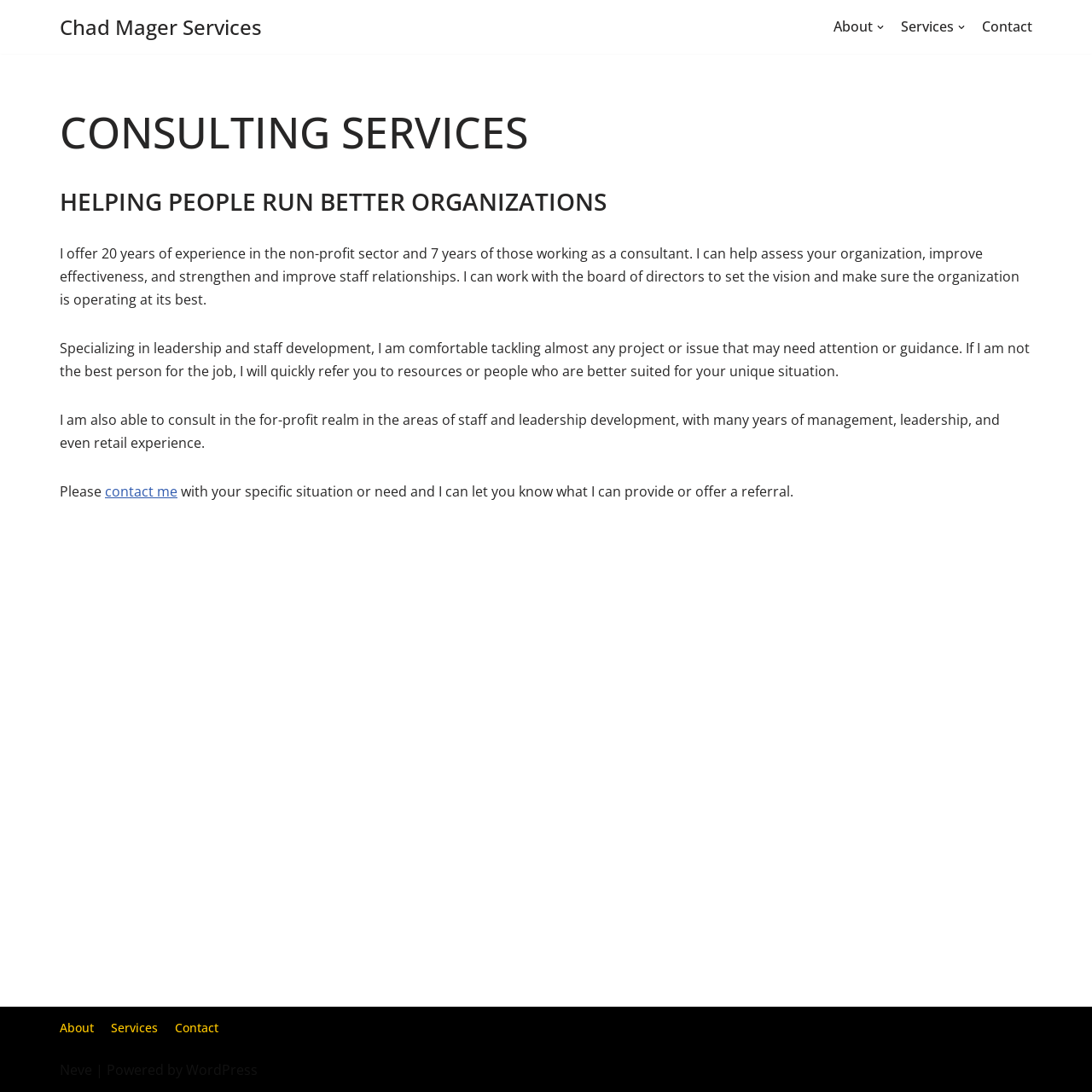What is the purpose of the consultant's services?
Please provide a comprehensive answer based on the visual information in the image.

The answer can be inferred from the heading 'HELPING PEOPLE RUN BETTER ORGANIZATIONS' and the StaticText elements that describe the consultant's services.